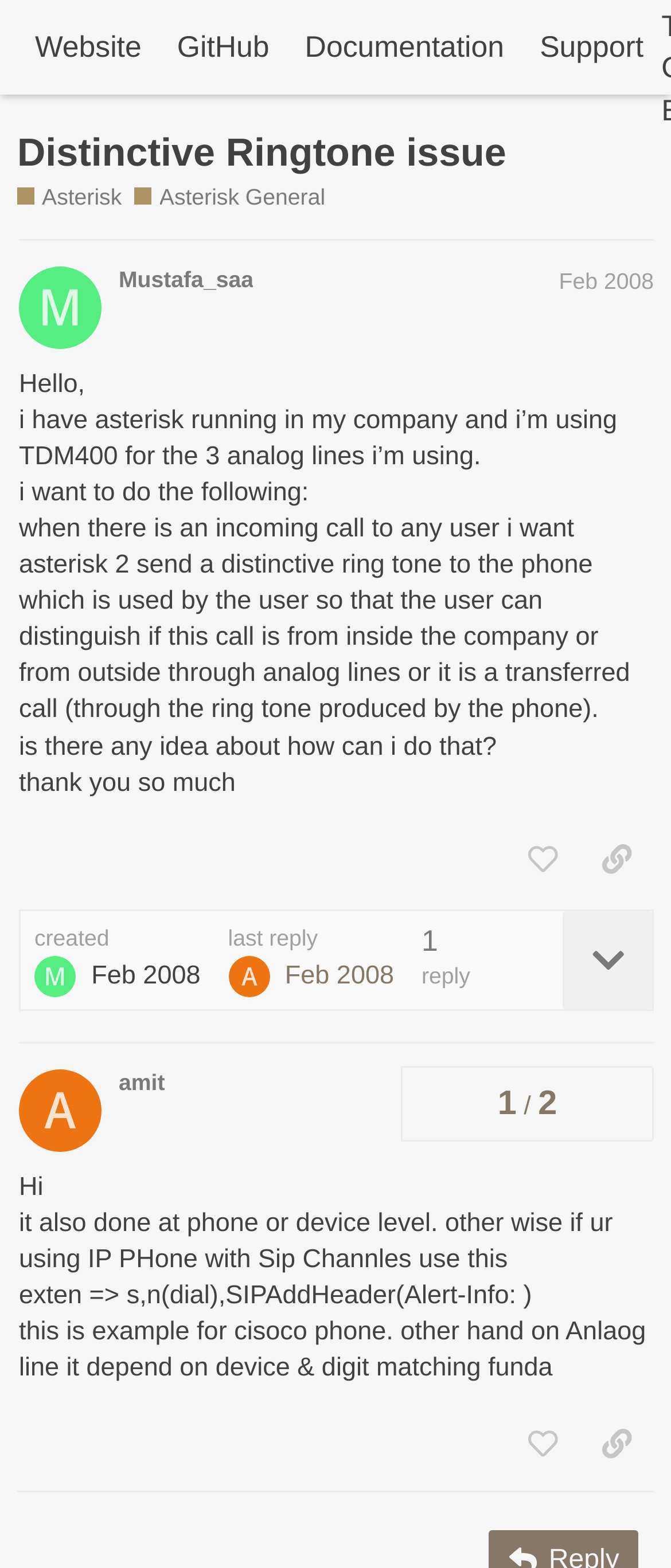Show the bounding box coordinates for the element that needs to be clicked to execute the following instruction: "Click on the Support link". Provide the coordinates in the form of four float numbers between 0 and 1, i.e., [left, top, right, bottom].

[0.778, 0.012, 0.986, 0.048]